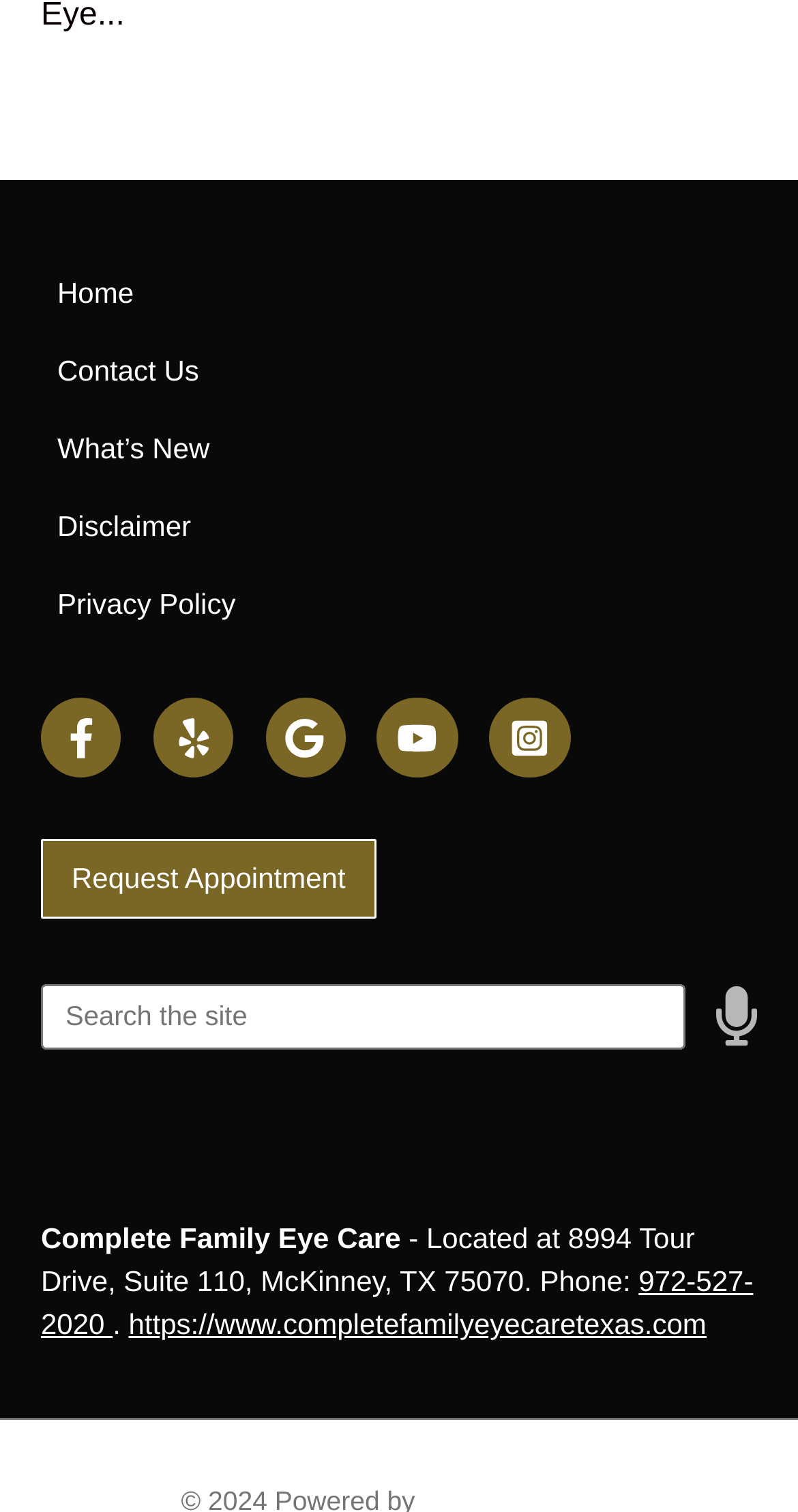Can you provide the bounding box coordinates for the element that should be clicked to implement the instruction: "Call 972-527-2020"?

[0.051, 0.836, 0.944, 0.887]